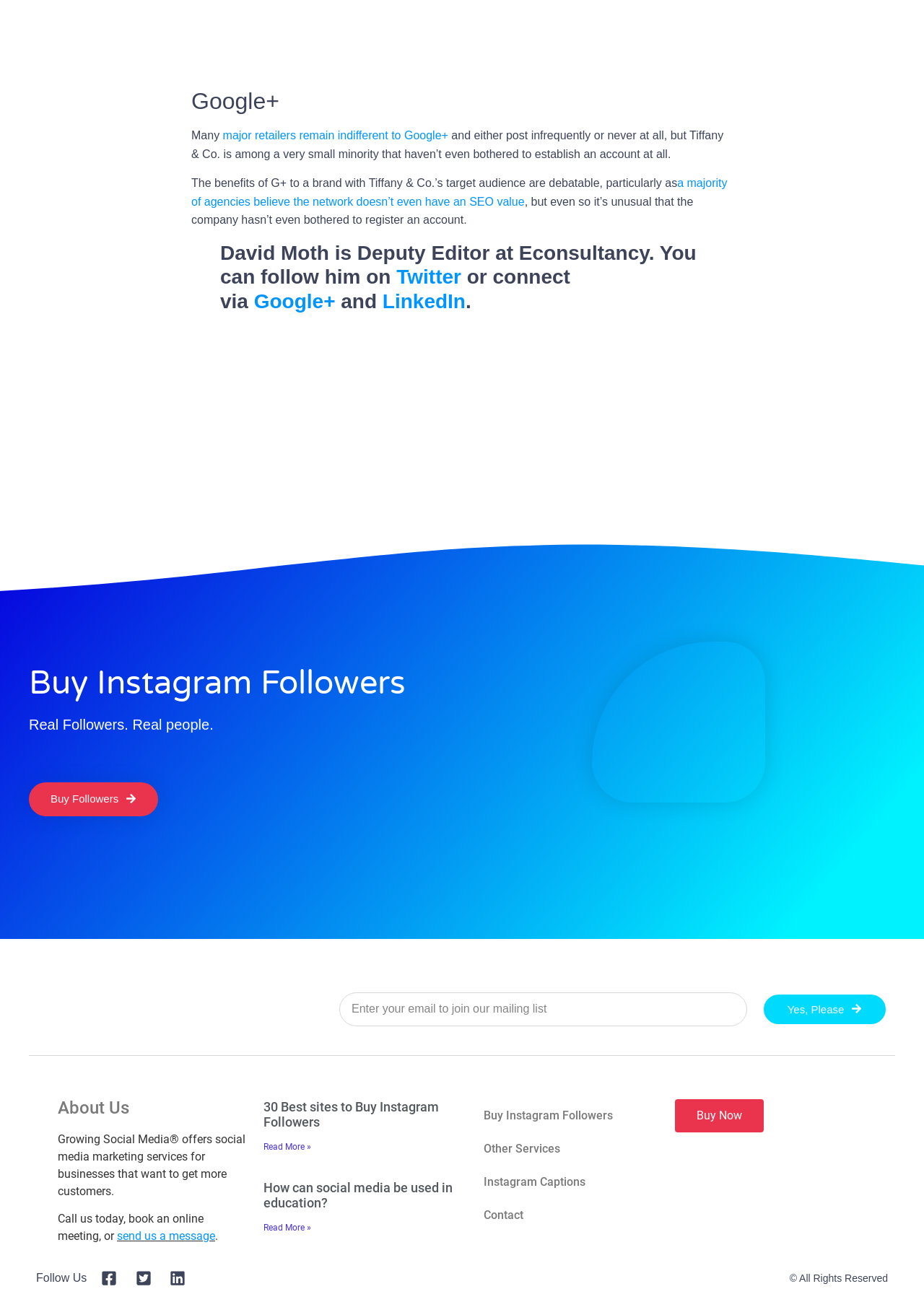Determine the bounding box coordinates of the clickable area required to perform the following instruction: "Click on the link to read about The King In Yellow Pdf". The coordinates should be represented as four float numbers between 0 and 1: [left, top, right, bottom].

None